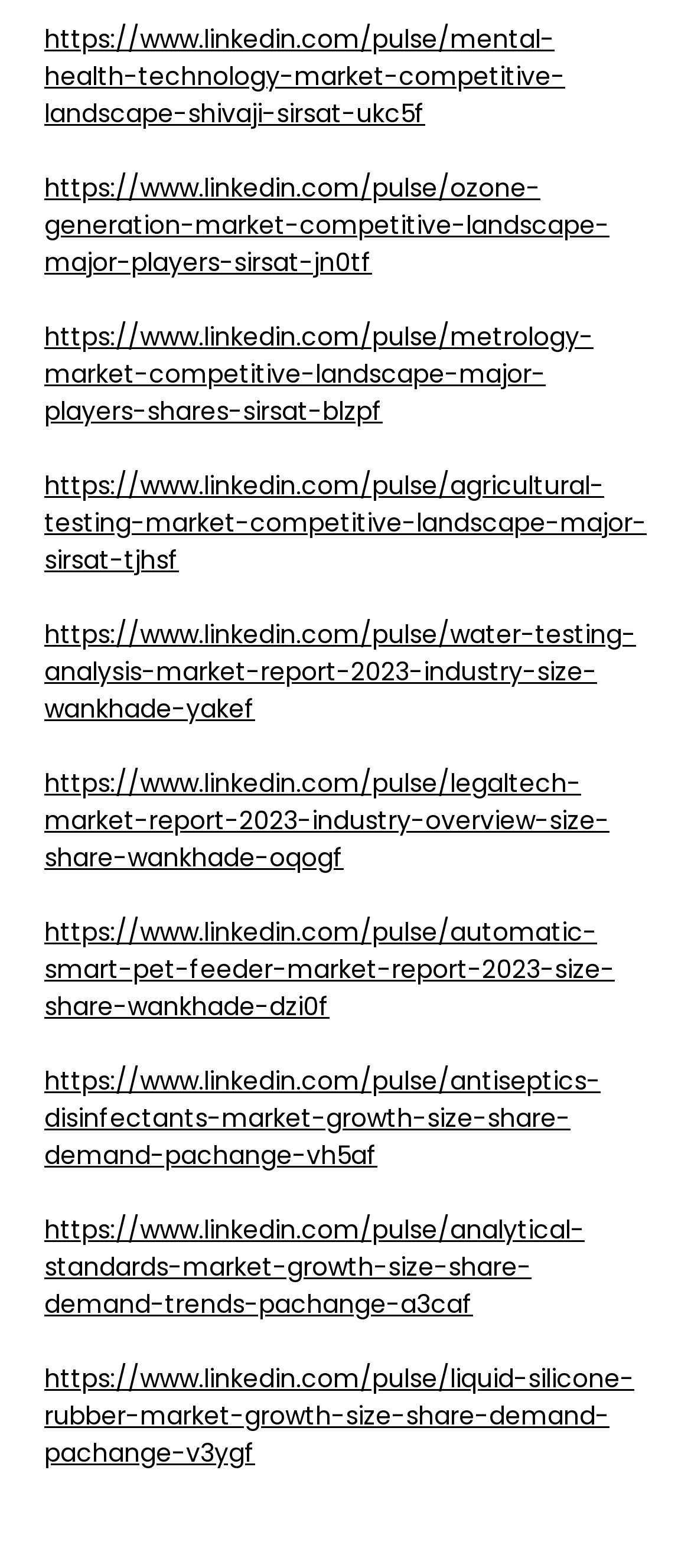Respond with a single word or phrase:
How many links are present on the webpage?

9